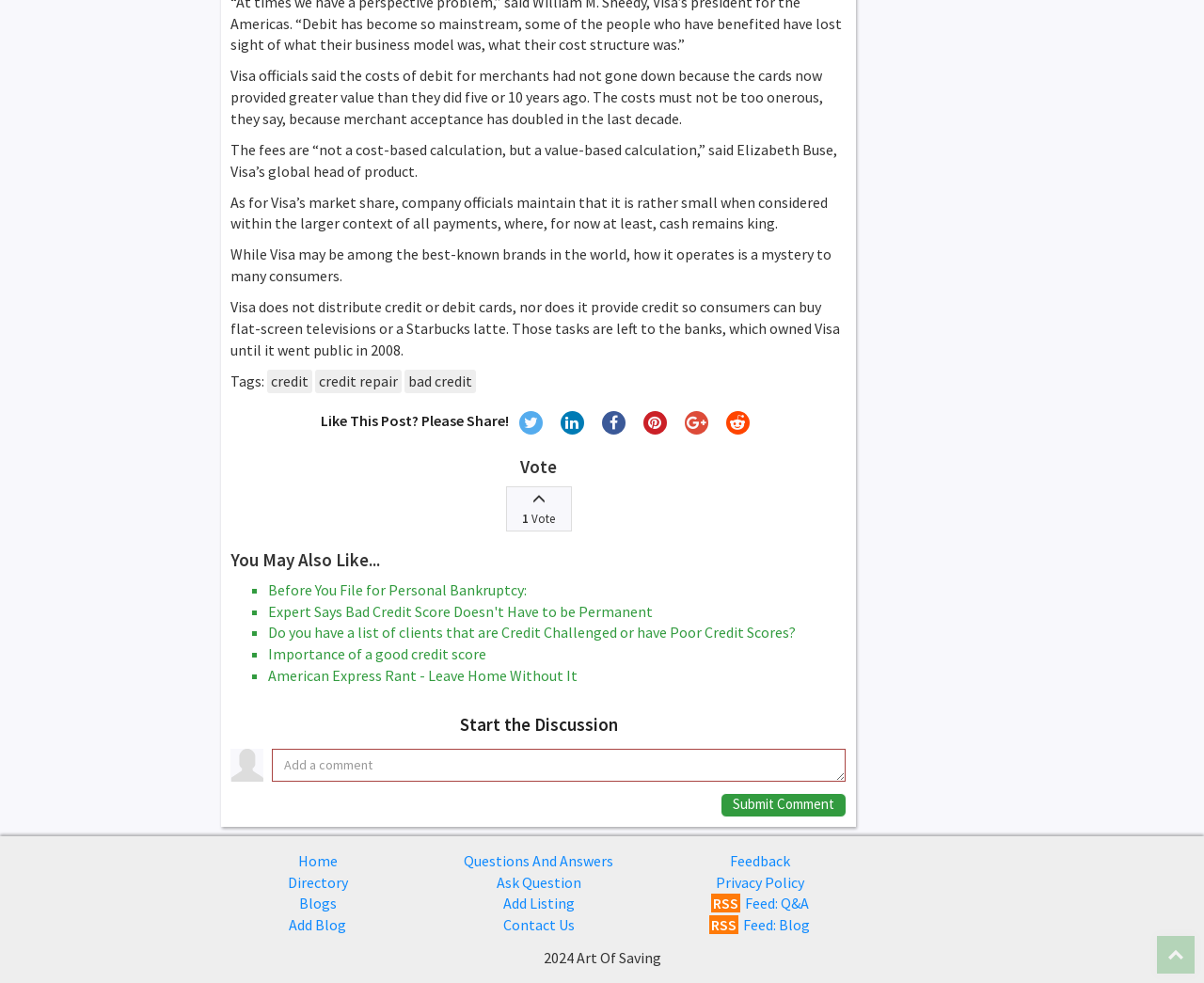Specify the bounding box coordinates of the element's region that should be clicked to achieve the following instruction: "Click the 'credit' link". The bounding box coordinates consist of four float numbers between 0 and 1, in the format [left, top, right, bottom].

[0.222, 0.376, 0.259, 0.4]